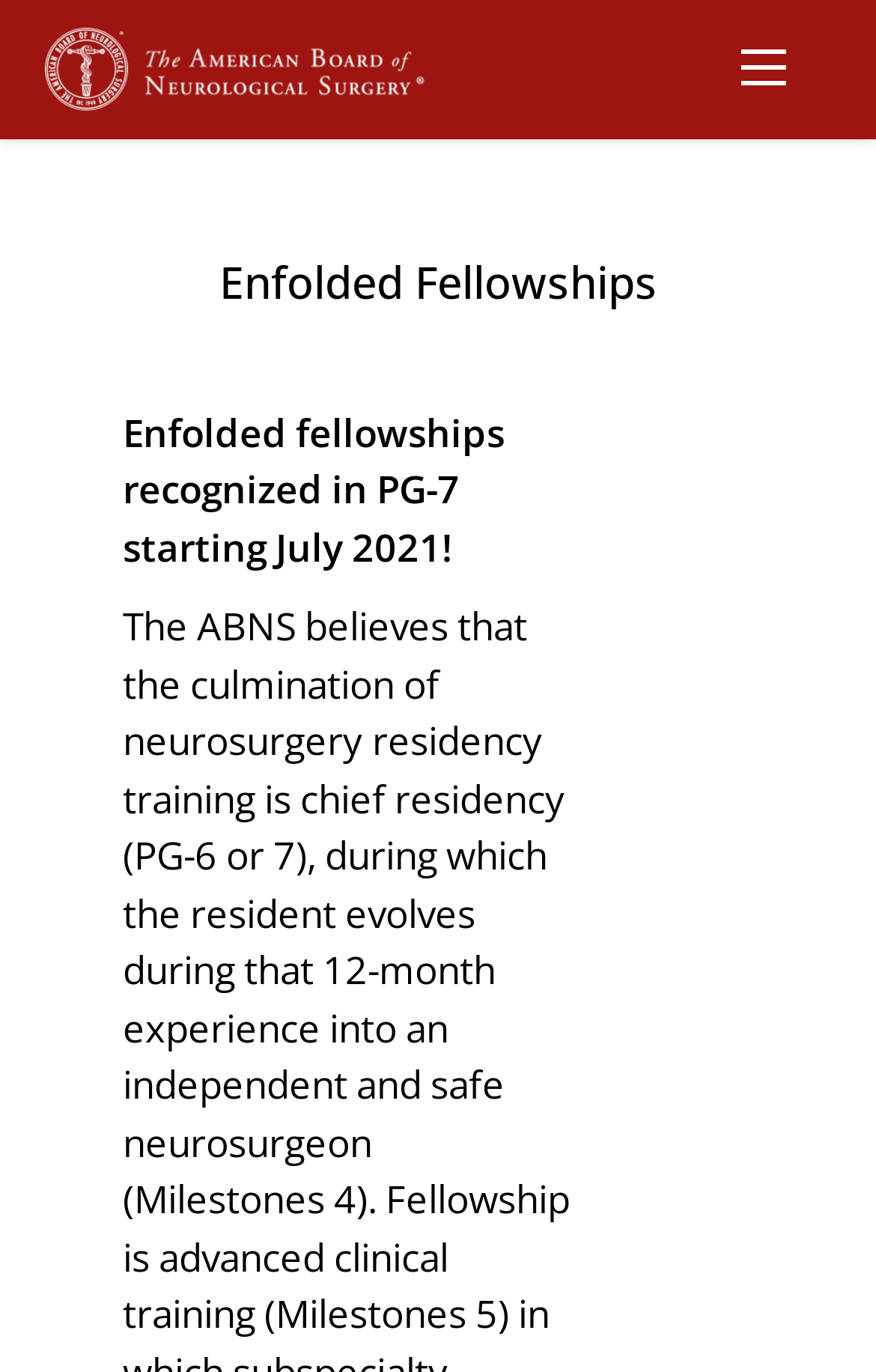Identify the bounding box coordinates for the UI element described as: "Skip to main content". The coordinates should be provided as four floats between 0 and 1: [left, top, right, bottom].

[0.013, 0.008, 0.433, 0.075]